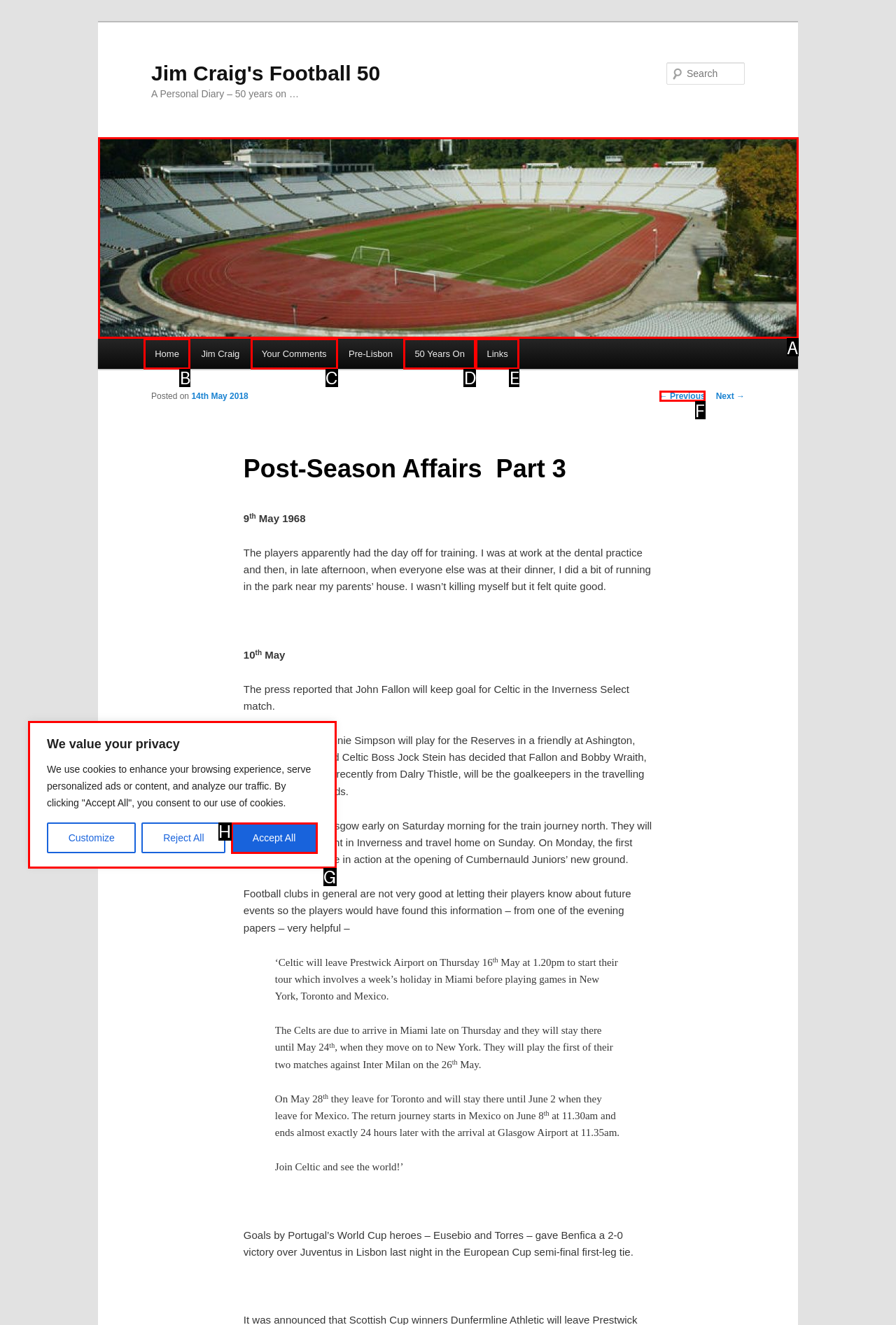Identify the HTML element that should be clicked to accomplish the task: Read previous post
Provide the option's letter from the given choices.

F